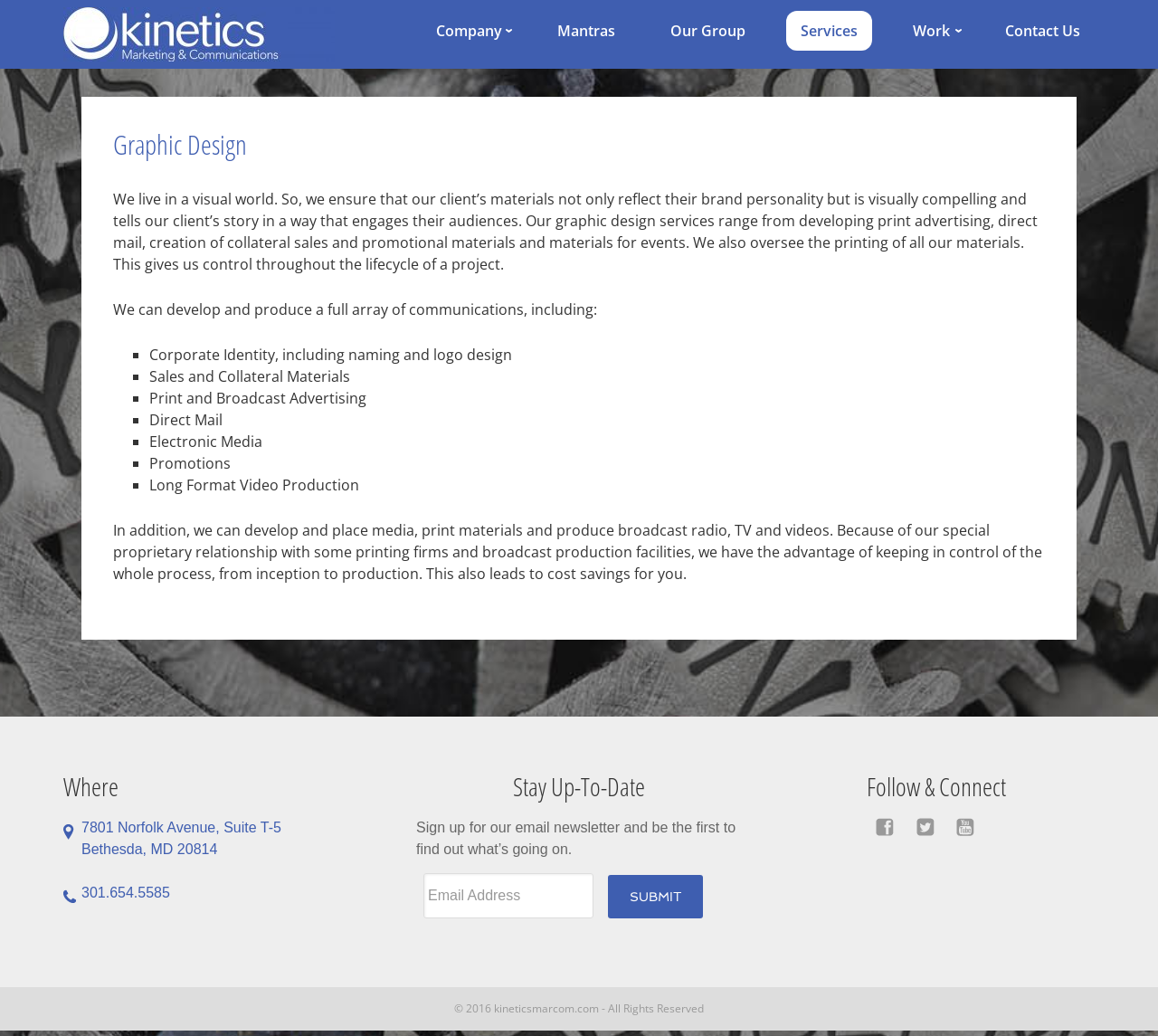Please predict the bounding box coordinates (top-left x, top-left y, bottom-right x, bottom-right y) for the UI element in the screenshot that fits the description: Our Group

[0.566, 0.009, 0.656, 0.049]